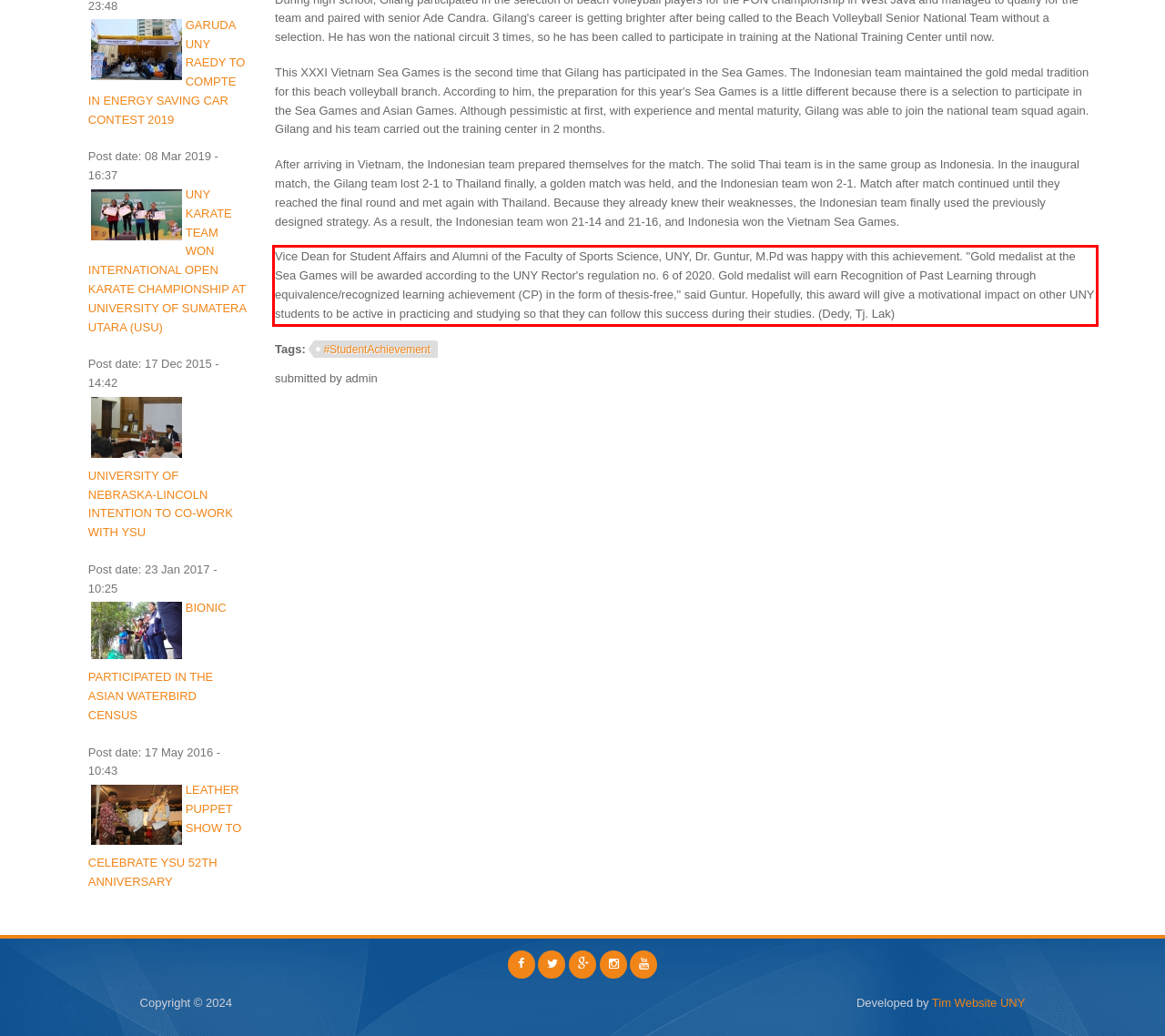With the given screenshot of a webpage, locate the red rectangle bounding box and extract the text content using OCR.

Vice Dean for Student Affairs and Alumni of the Faculty of Sports Science, UNY, Dr. Guntur, M.Pd was happy with this achievement. "Gold medalist at the Sea Games will be awarded according to the UNY Rector's regulation no. 6 of 2020. Gold medalist will earn Recognition of Past Learning through equivalence/recognized learning achievement (CP) in the form of thesis-free," said Guntur. Hopefully, this award will give a motivational impact on other UNY students to be active in practicing and studying so that they can follow this success during their studies. (Dedy, Tj. Lak)